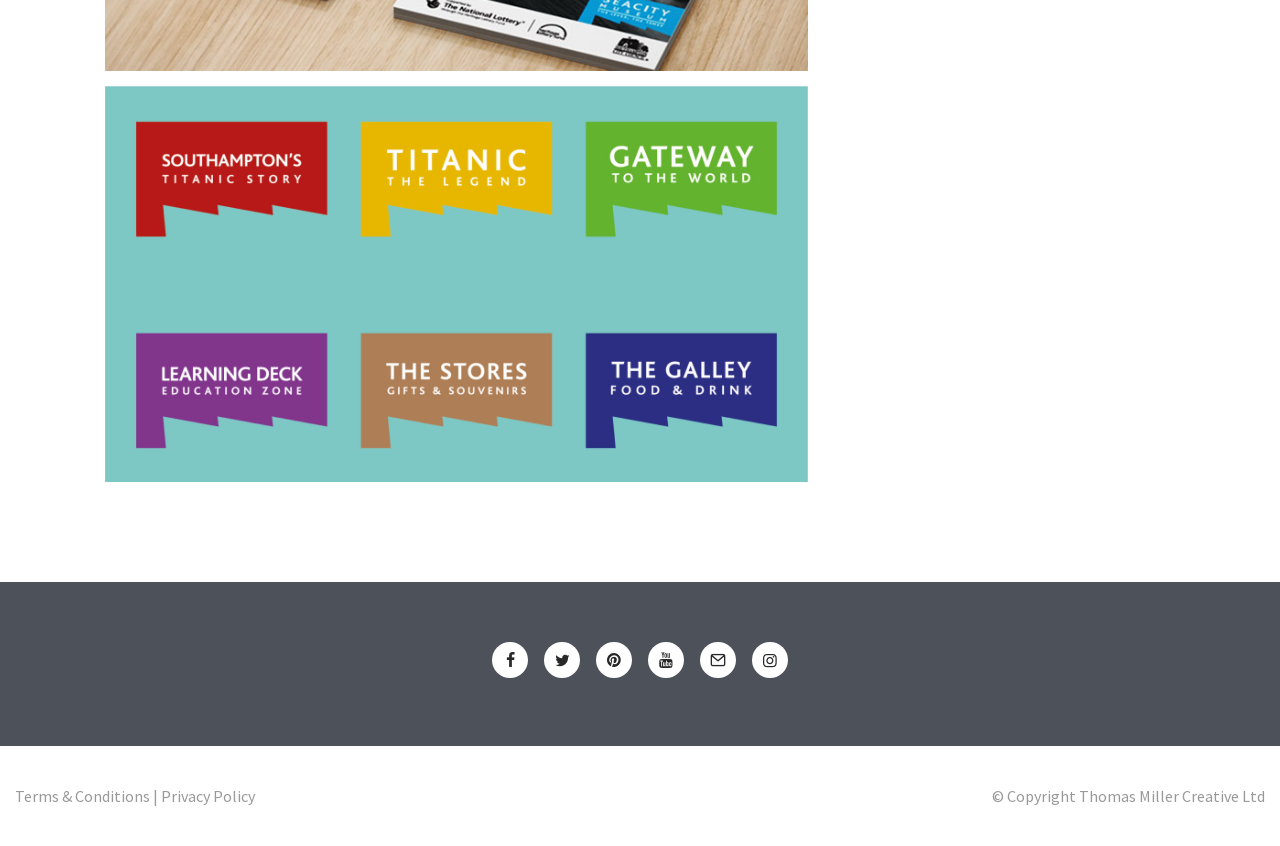What is the copyright information?
Kindly offer a comprehensive and detailed response to the question.

The StaticText element at the bottom of the webpage contains the copyright information '© Copyright Thomas Miller Creative Ltd'.